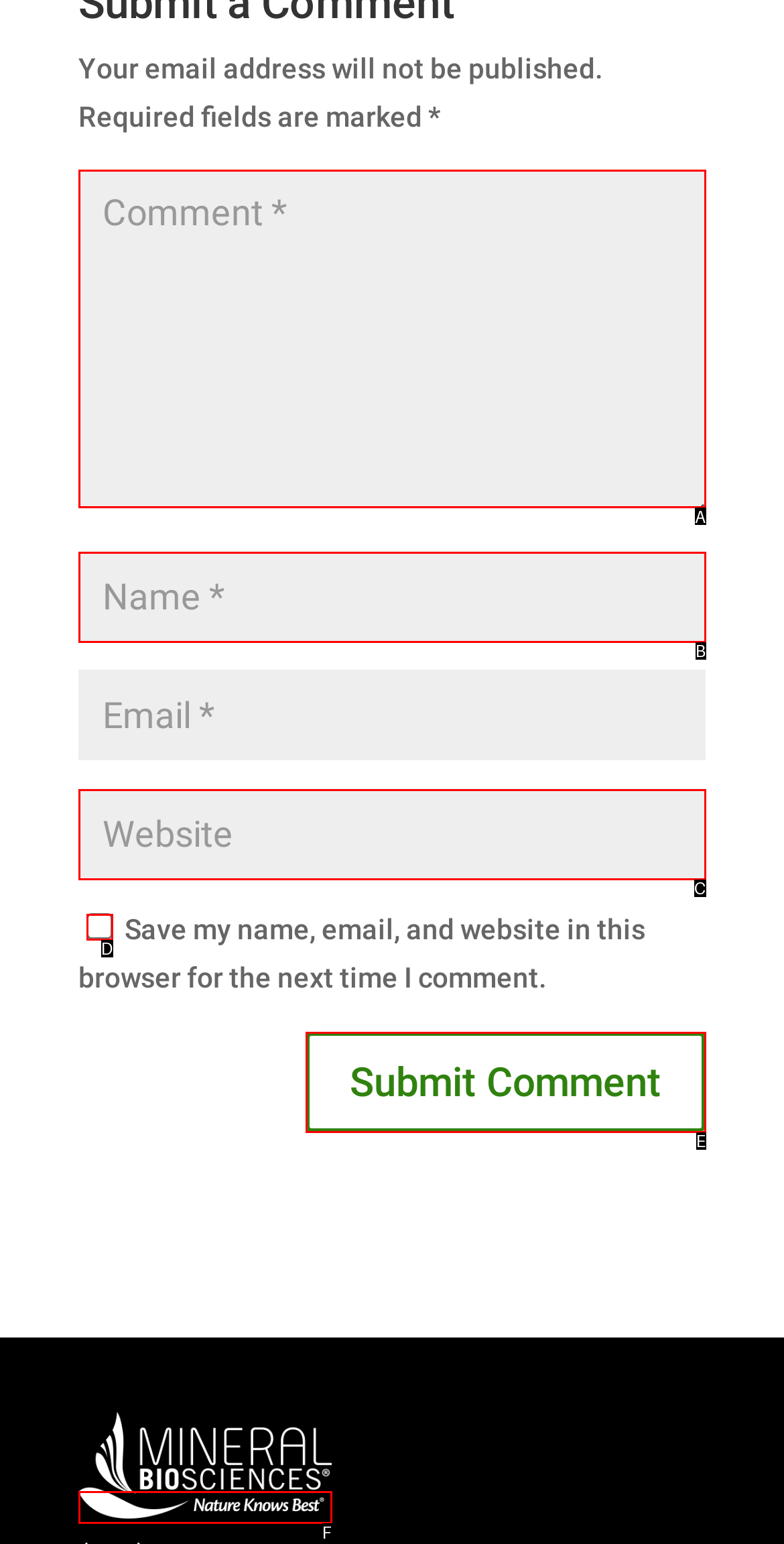Examine the description: parent_node: (623) 932-1522 and indicate the best matching option by providing its letter directly from the choices.

F